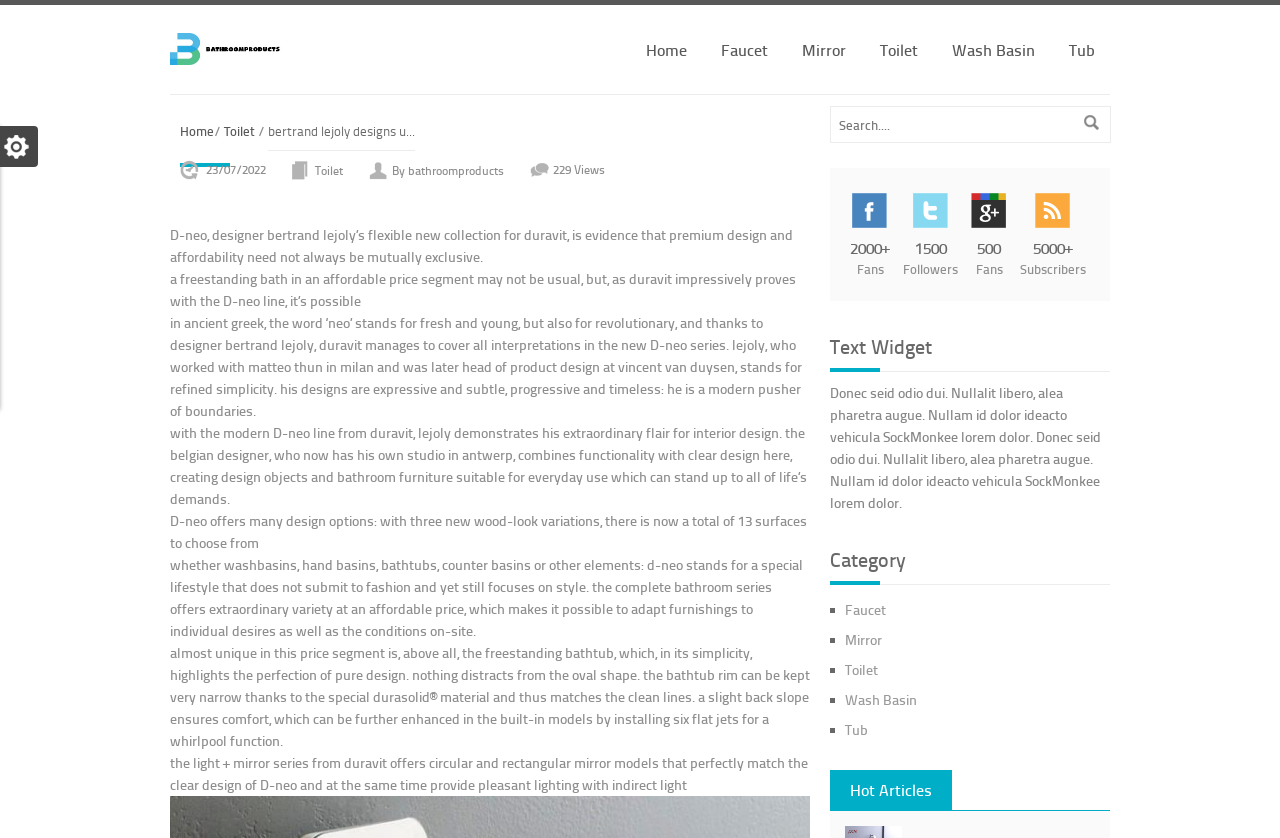Determine the bounding box coordinates of the region that needs to be clicked to achieve the task: "Click on the 'Toilet' category".

[0.66, 0.788, 0.686, 0.81]